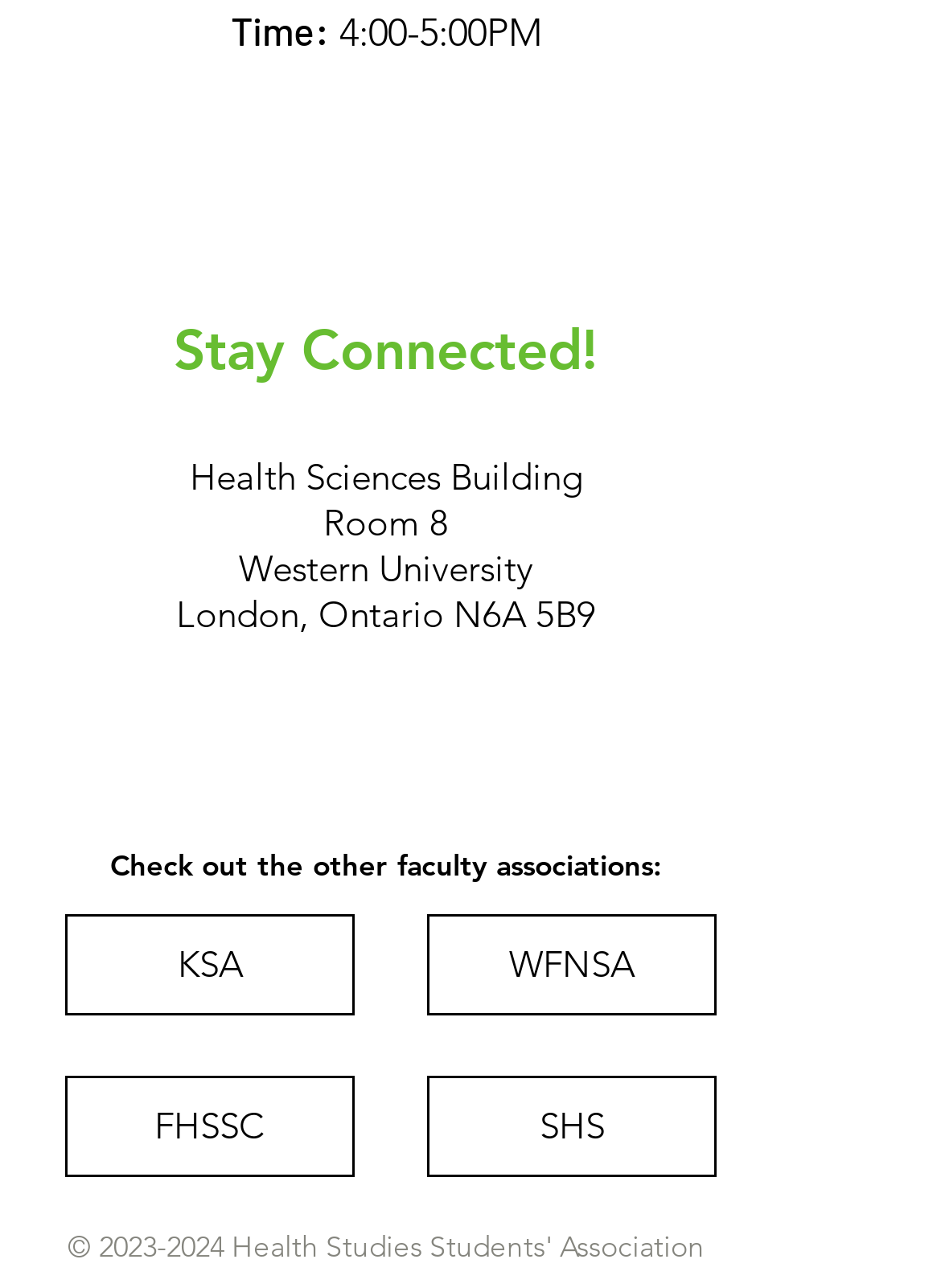What is the location of the event?
Analyze the screenshot and provide a detailed answer to the question.

The location of the event can be found in the second section of the webpage, where it says 'Health Sciences Building Room 8 Western University London, Ontario N6A 5B9'.